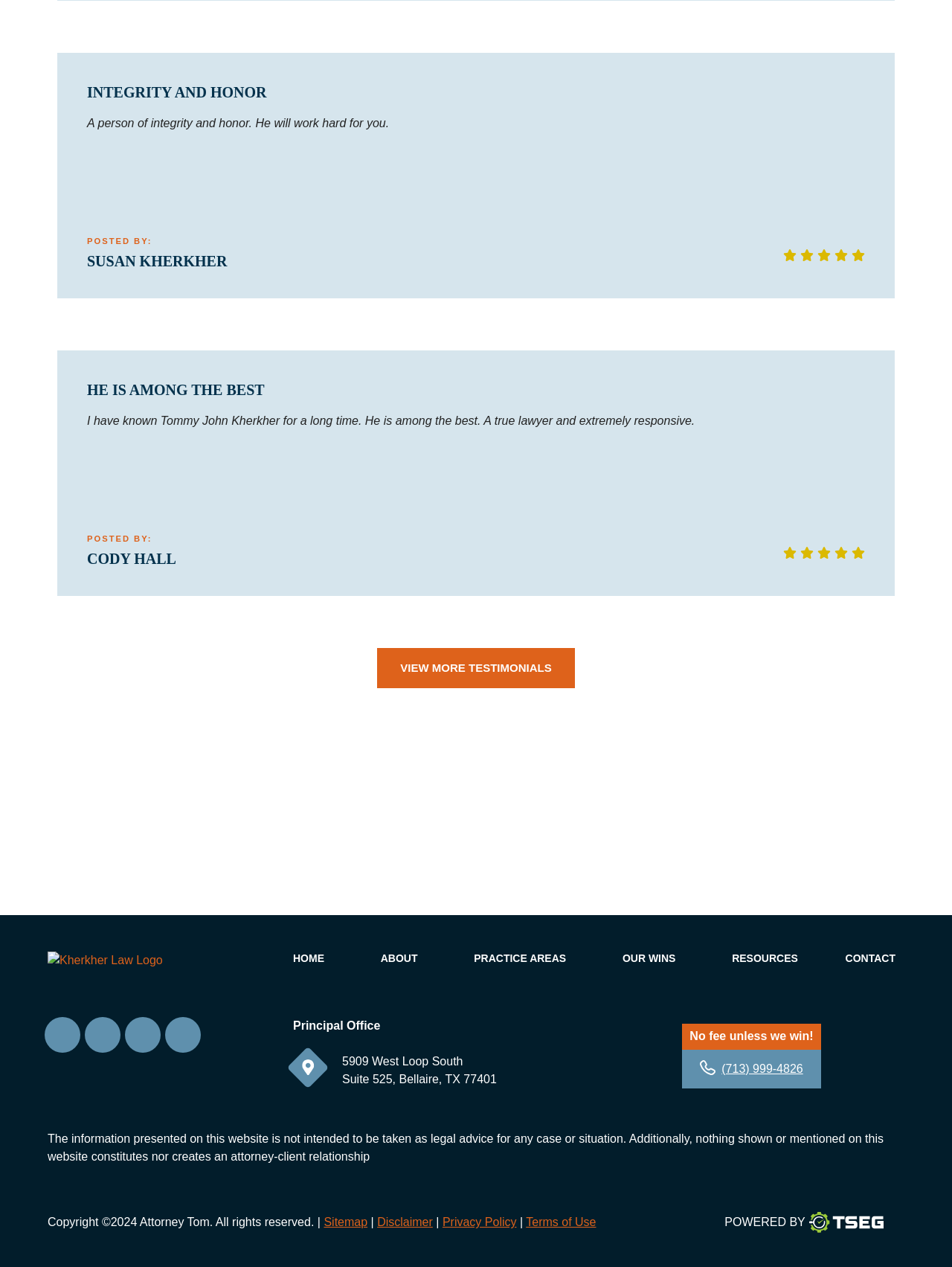Determine the bounding box coordinates of the clickable region to execute the instruction: "View more testimonials". The coordinates should be four float numbers between 0 and 1, denoted as [left, top, right, bottom].

[0.396, 0.511, 0.604, 0.543]